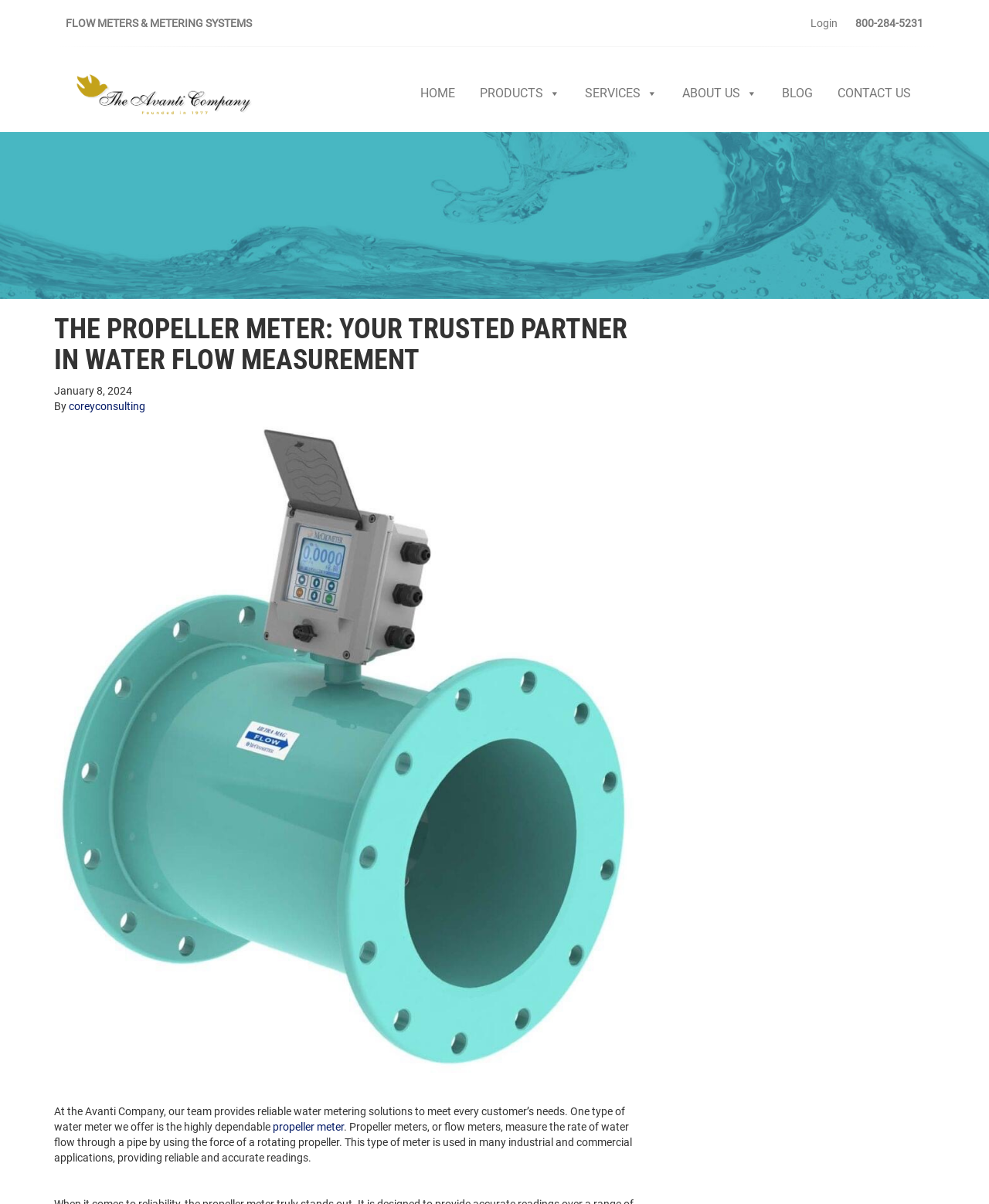Please provide a comprehensive answer to the question below using the information from the image: What is the date mentioned on the webpage?

I found the date by looking at the time element on the webpage, which has a static text element with the date 'January 8, 2024'.